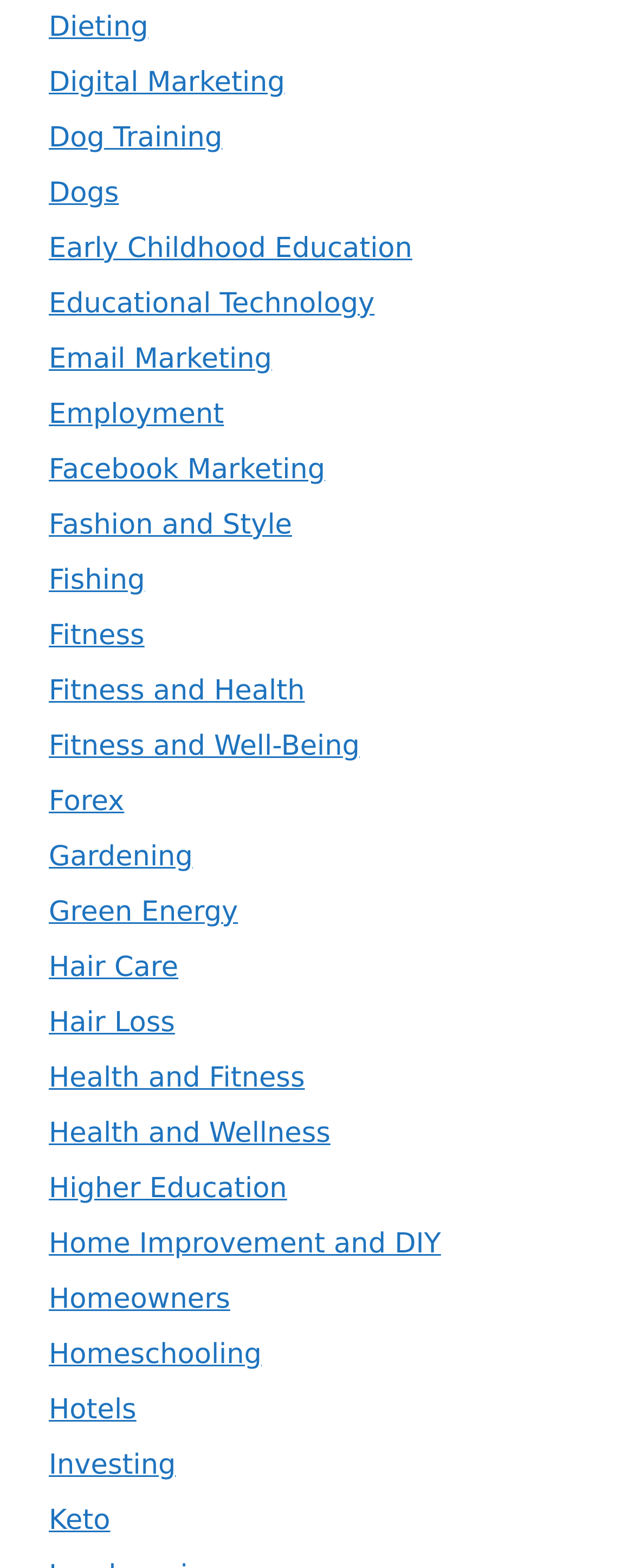Give a succinct answer to this question in a single word or phrase: 
What is the longest category name on the webpage?

Home Improvement and DIY